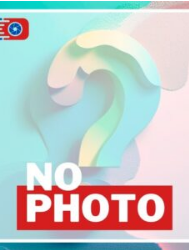Provide a thorough description of what you see in the image.

The image features a stylized graphic design incorporating a large, layered question mark in soft, pastel colors, set against a gradient background. The dominant text overlay, displayed prominently in bold white letters, reads "NO PHOTO," emphasizing the absence of a specific image. This design element draws attention while conveying a light-hearted, creative aesthetic. The overall composition suggests a playful take on the idea of missing visual content, combining modern graphics with engaging typography.